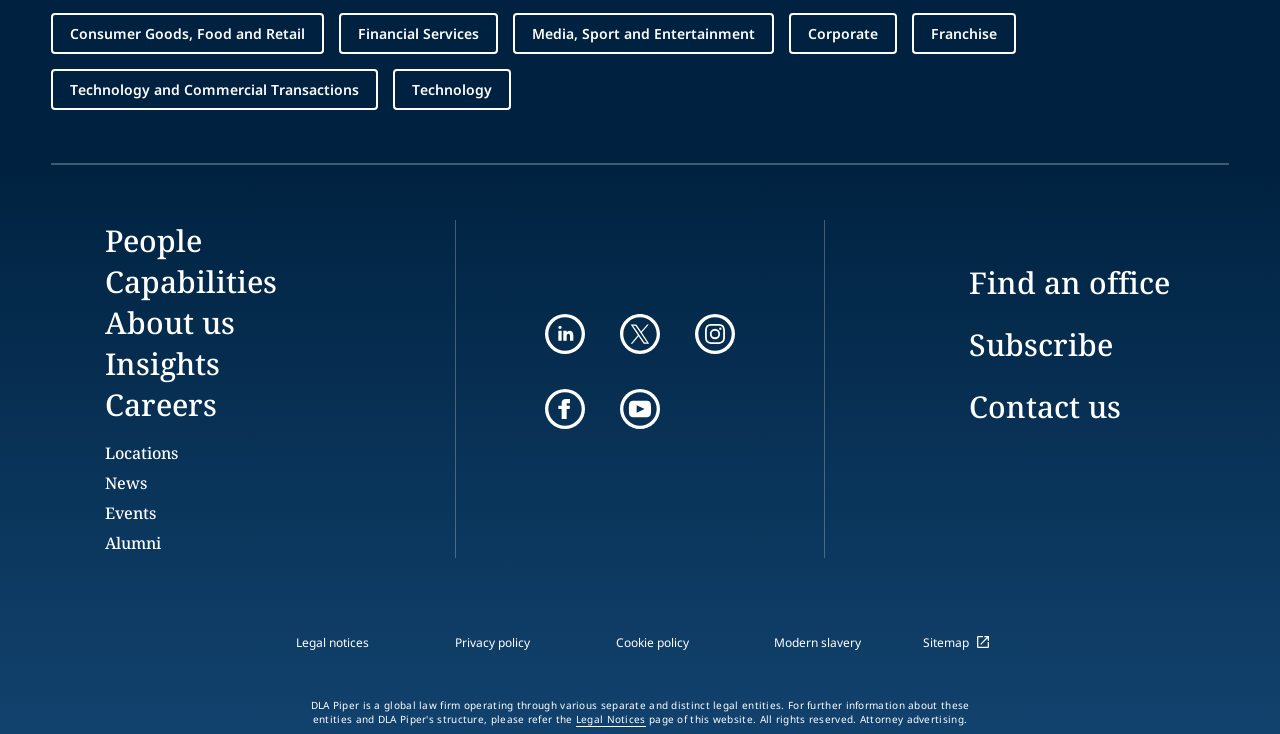How many social media links are present on the webpage? Using the information from the screenshot, answer with a single word or phrase.

5